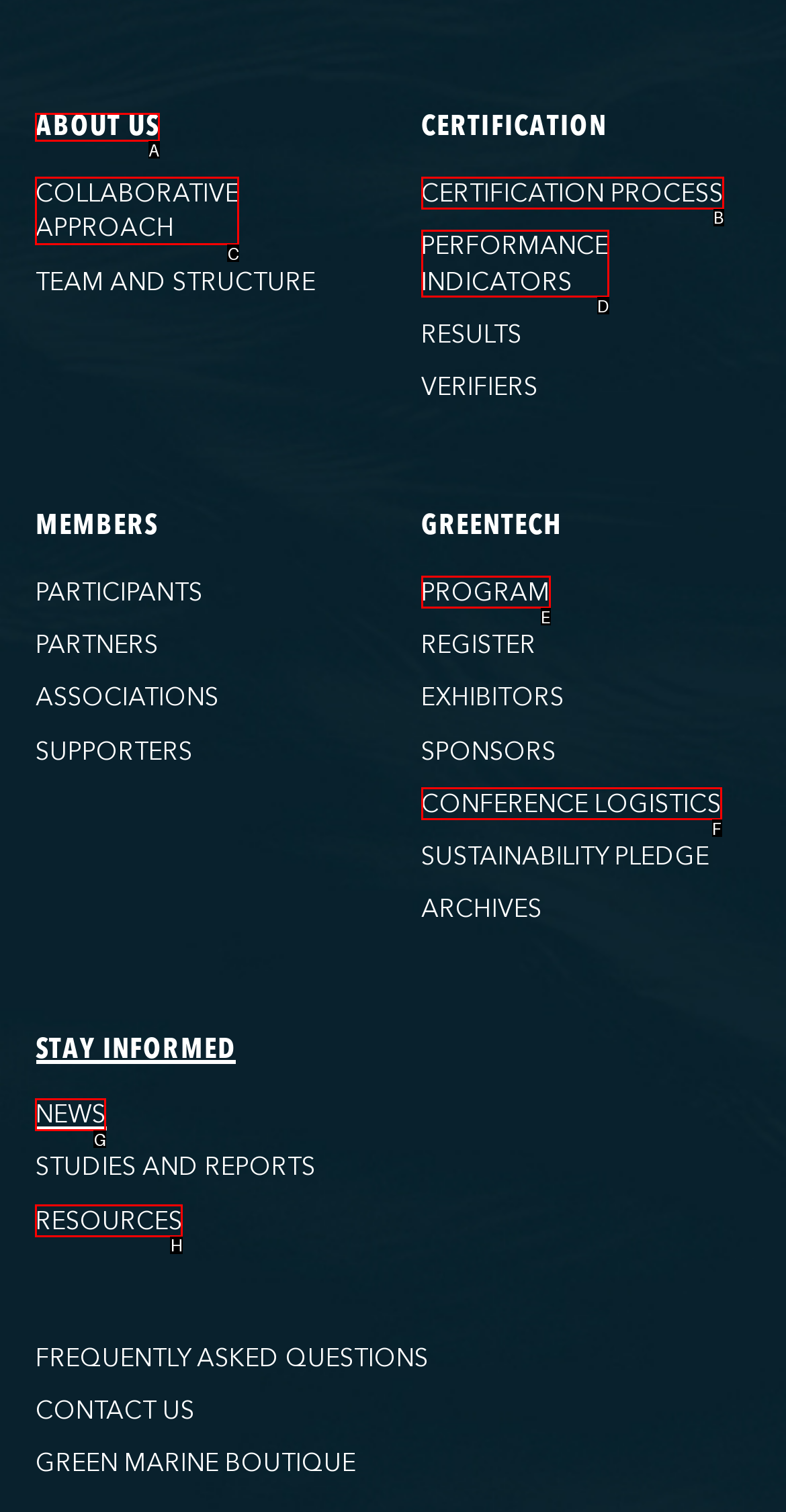For the instruction: Learn about the collaborative approach, which HTML element should be clicked?
Respond with the letter of the appropriate option from the choices given.

C